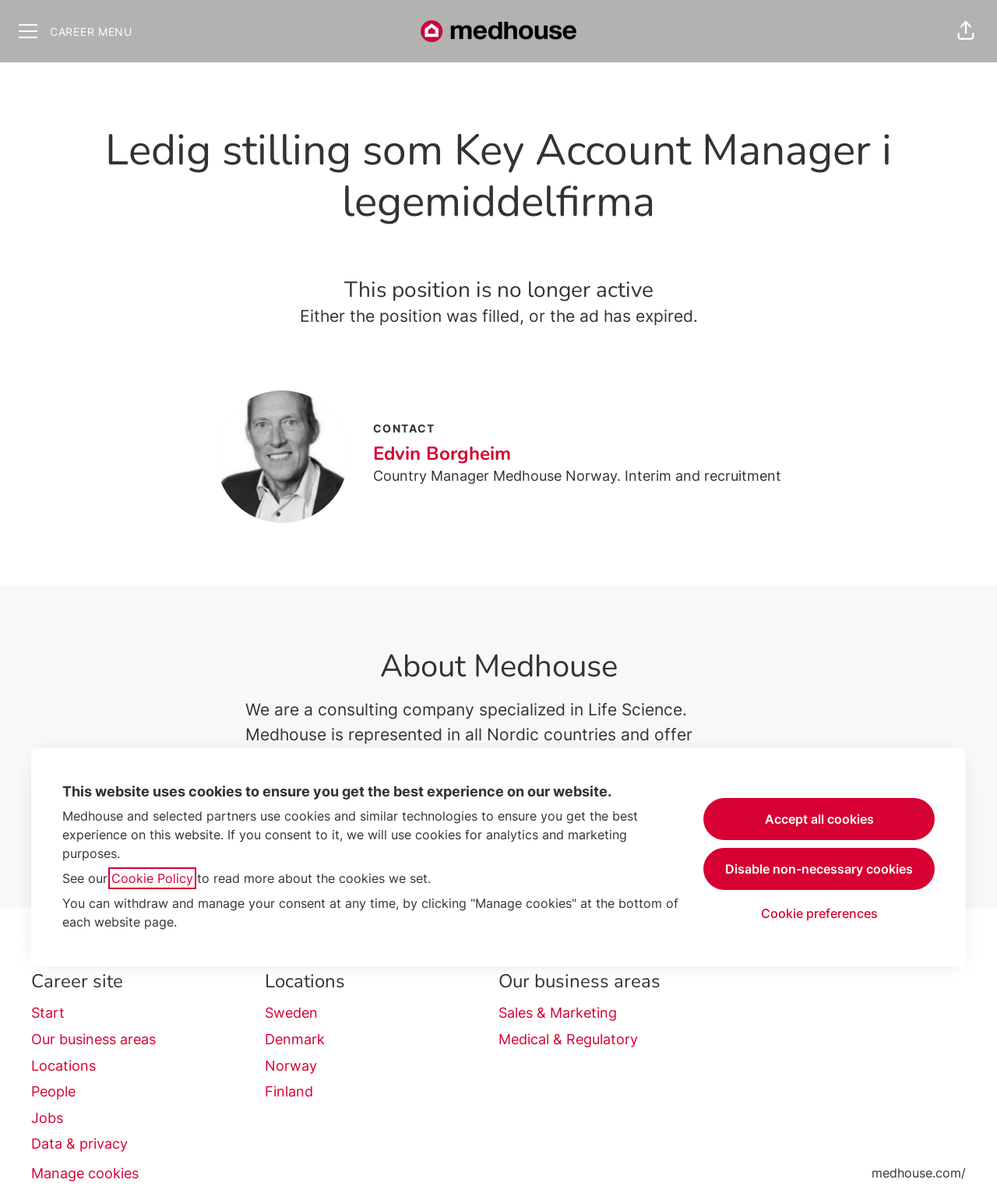What is Medhouse specialized in? Observe the screenshot and provide a one-word or short phrase answer.

Life Science